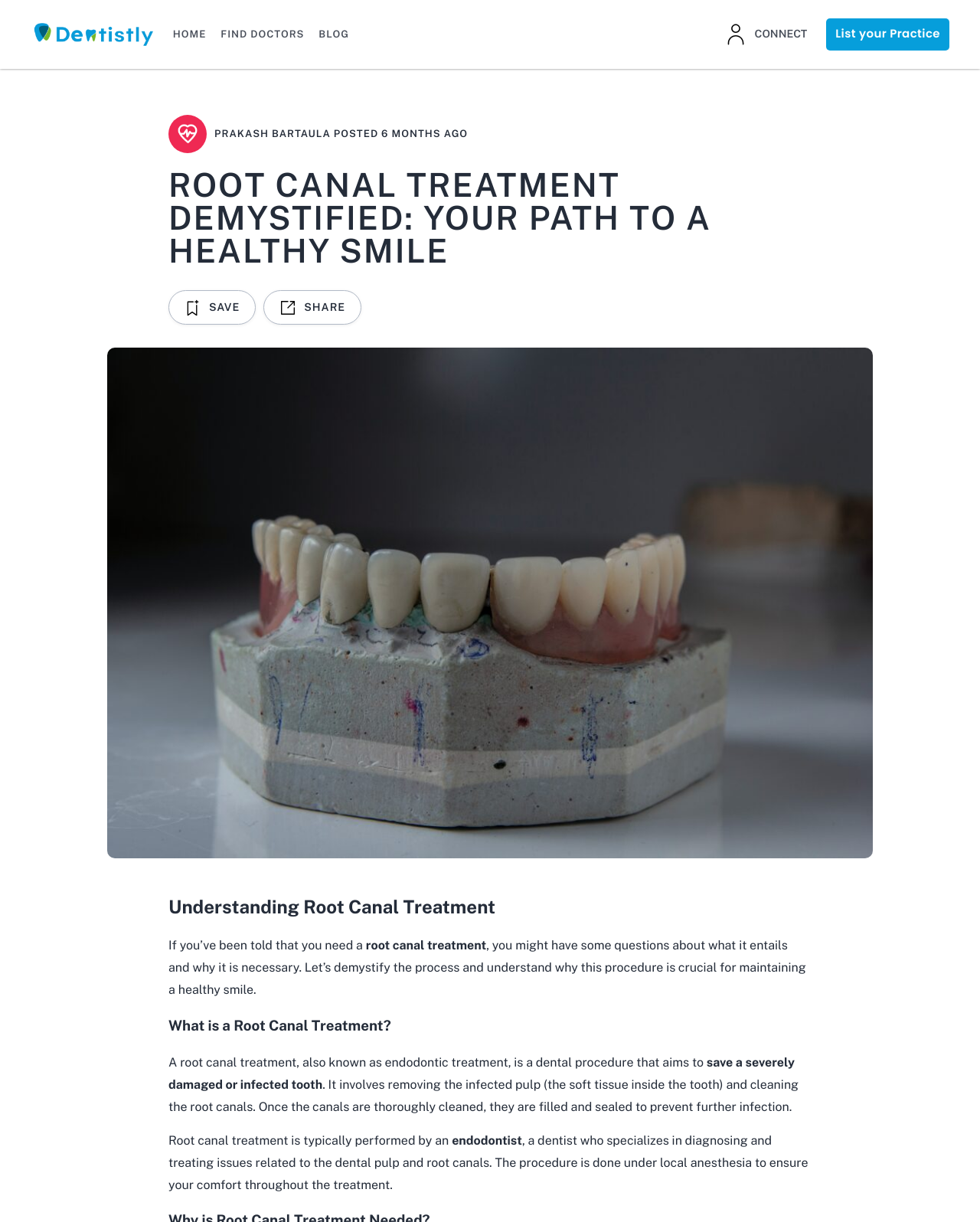What is the title of the article on this webpage?
Provide a one-word or short-phrase answer based on the image.

Root Canal Treatment Demystified: Your Path to a Healthy Smile